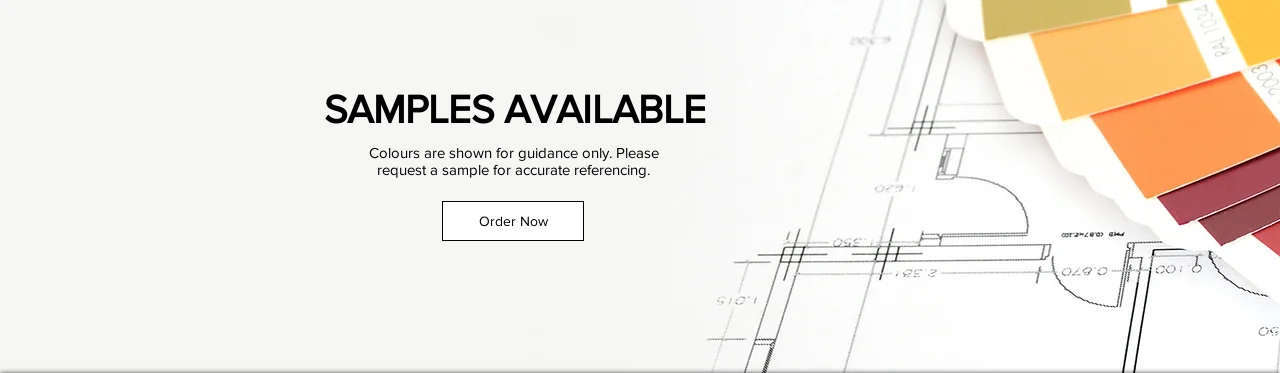Refer to the image and answer the question with as much detail as possible: What is the background of the image?

The background of the image showcases a blueprint, which enhances the informational context regarding design and architecture, suggesting that the colors being displayed are relevant to a design or architectural project.